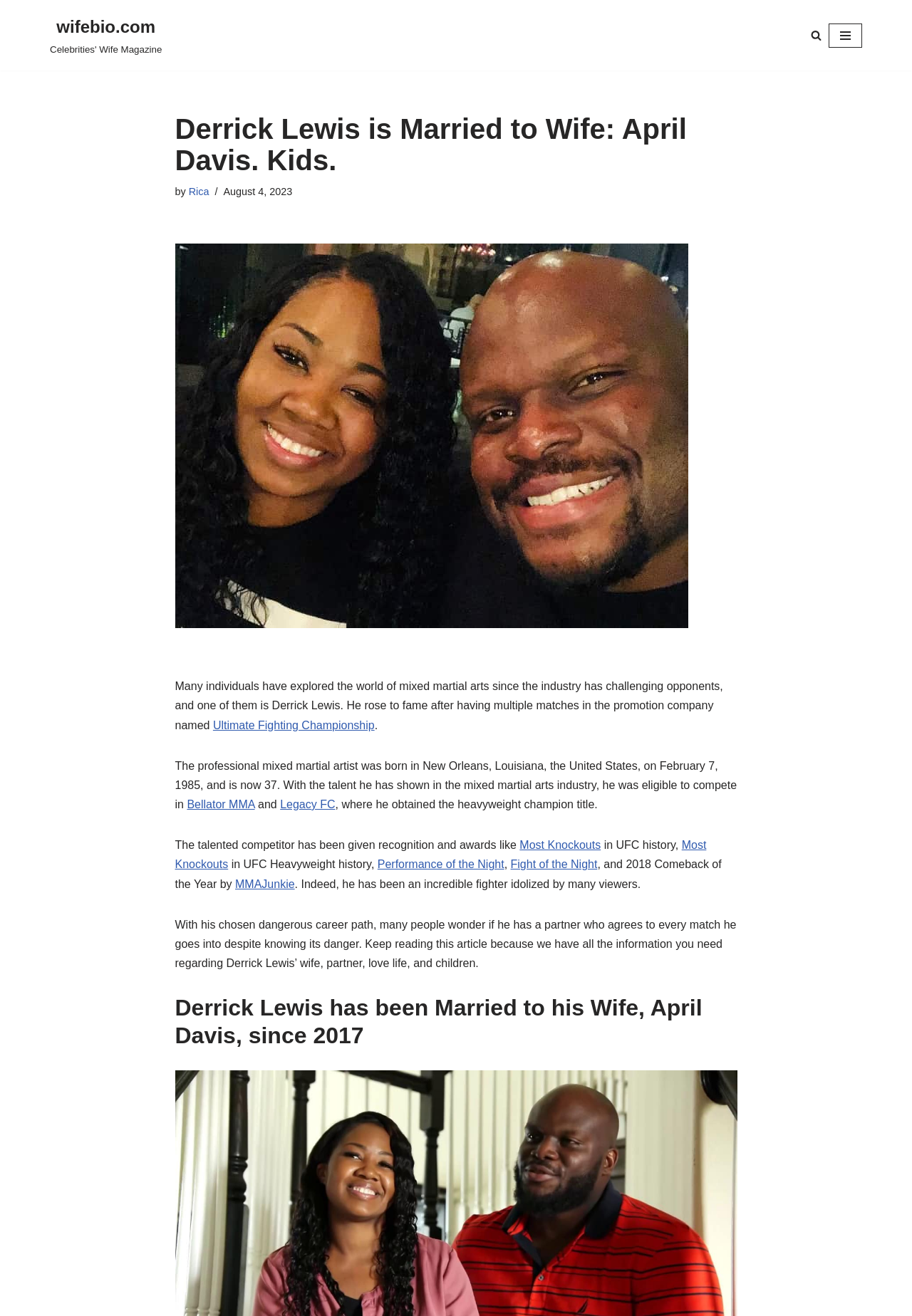What award did Derrick Lewis receive in 2018?
Please answer the question as detailed as possible based on the image.

According to the webpage, Derrick Lewis received the 2018 Comeback of the Year award from MMAJunkie, which is a recognition of his achievements in the mixed martial arts industry.